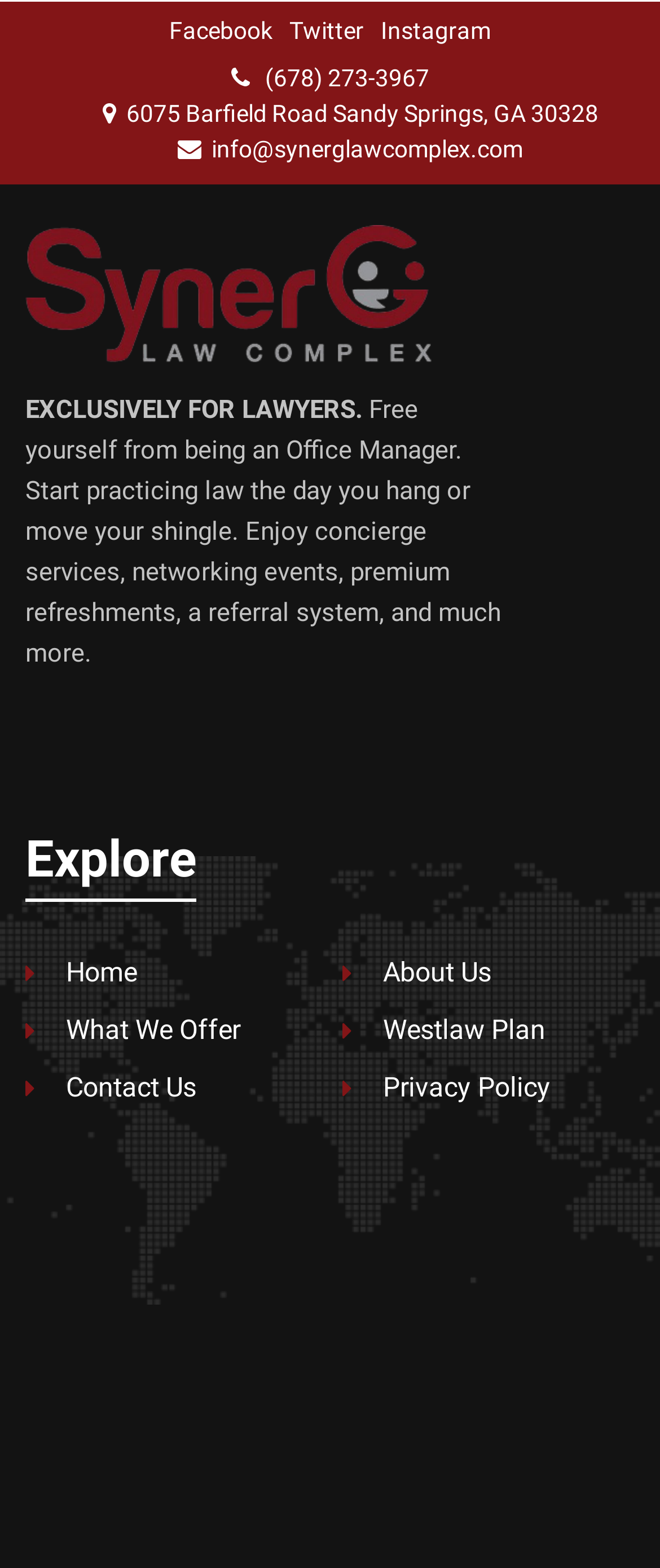What is the phone number of the law complex?
Based on the visual information, provide a detailed and comprehensive answer.

I found the phone number by looking at the link element that contains the phone number information, which is '(678) 273-3967'.